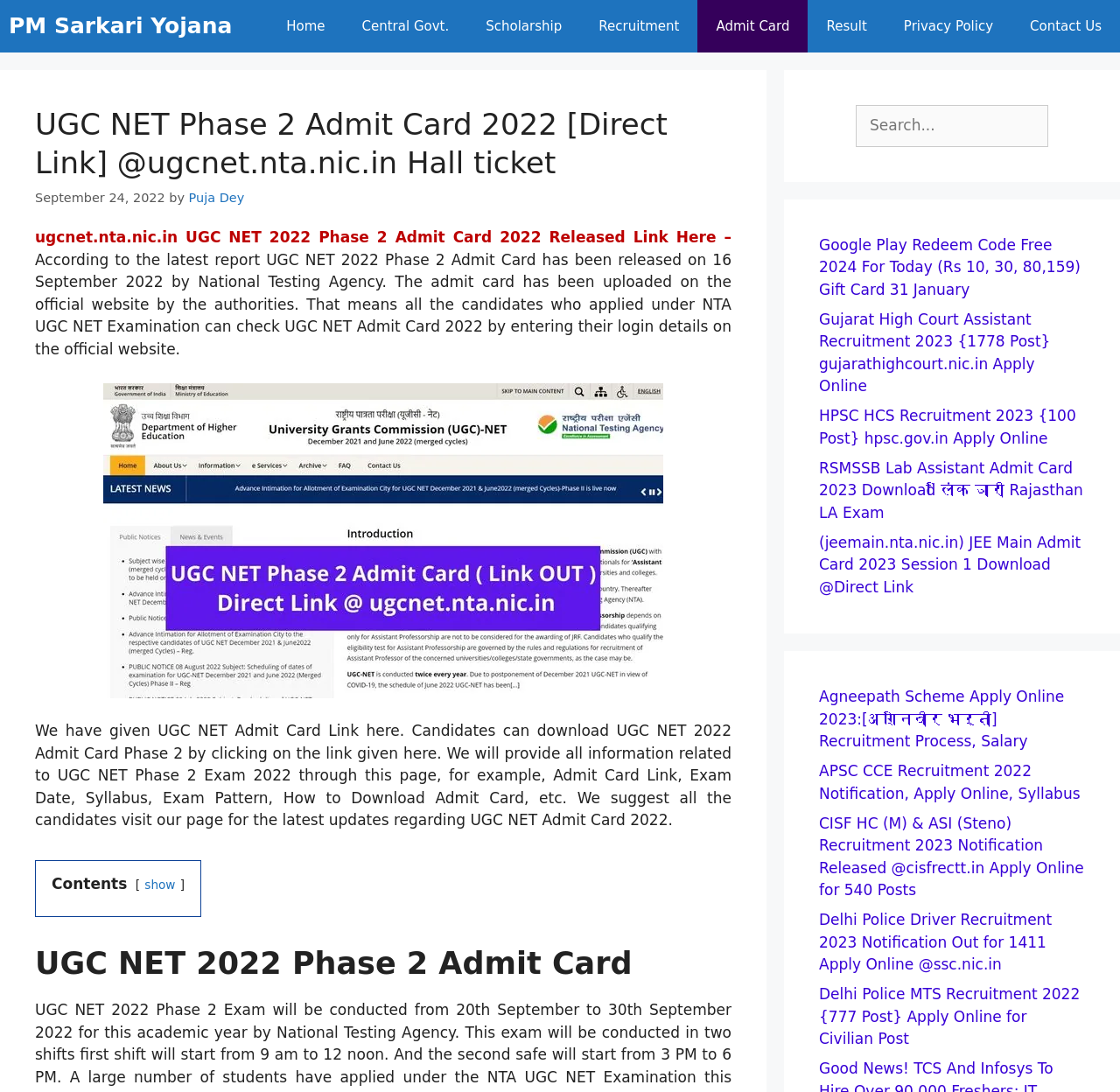Determine the bounding box coordinates of the clickable element to complete this instruction: "Subscribe to the newsletter". Provide the coordinates in the format of four float numbers between 0 and 1, [left, top, right, bottom].

None